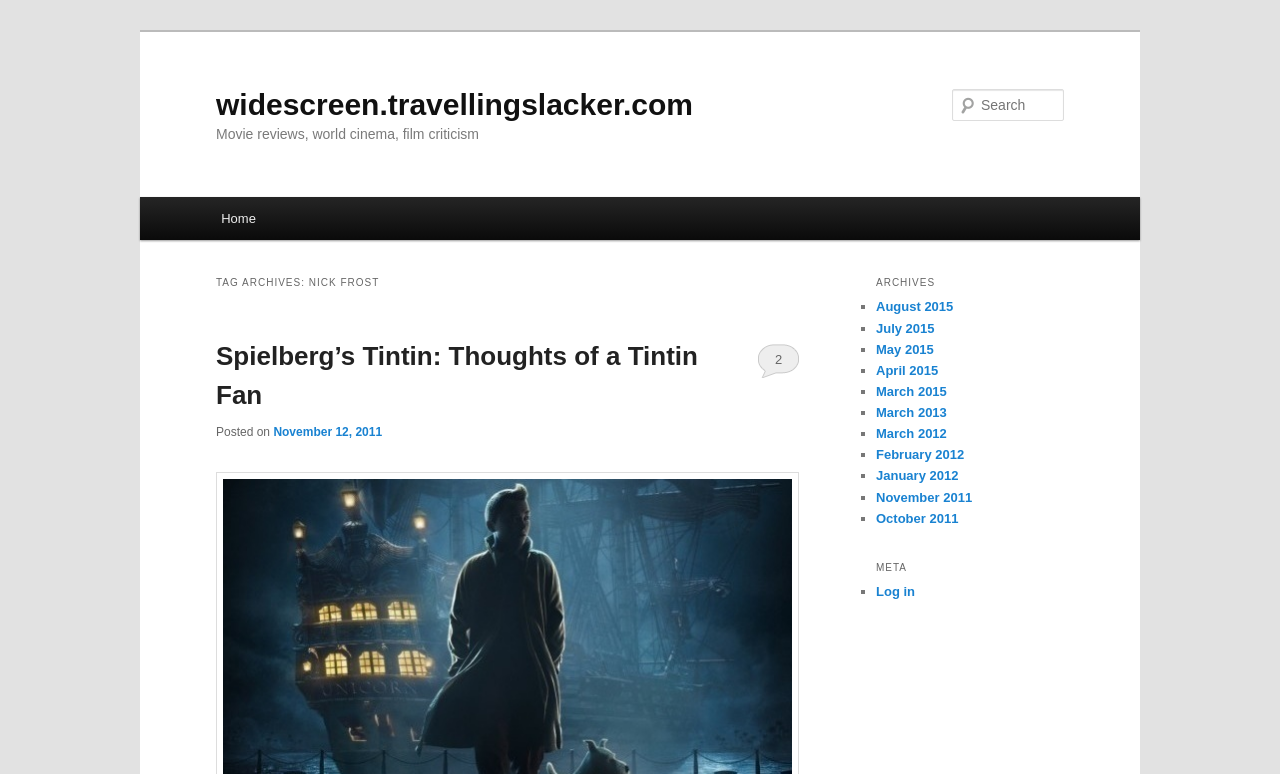Find the bounding box of the UI element described as follows: "January 2012".

[0.684, 0.605, 0.749, 0.625]